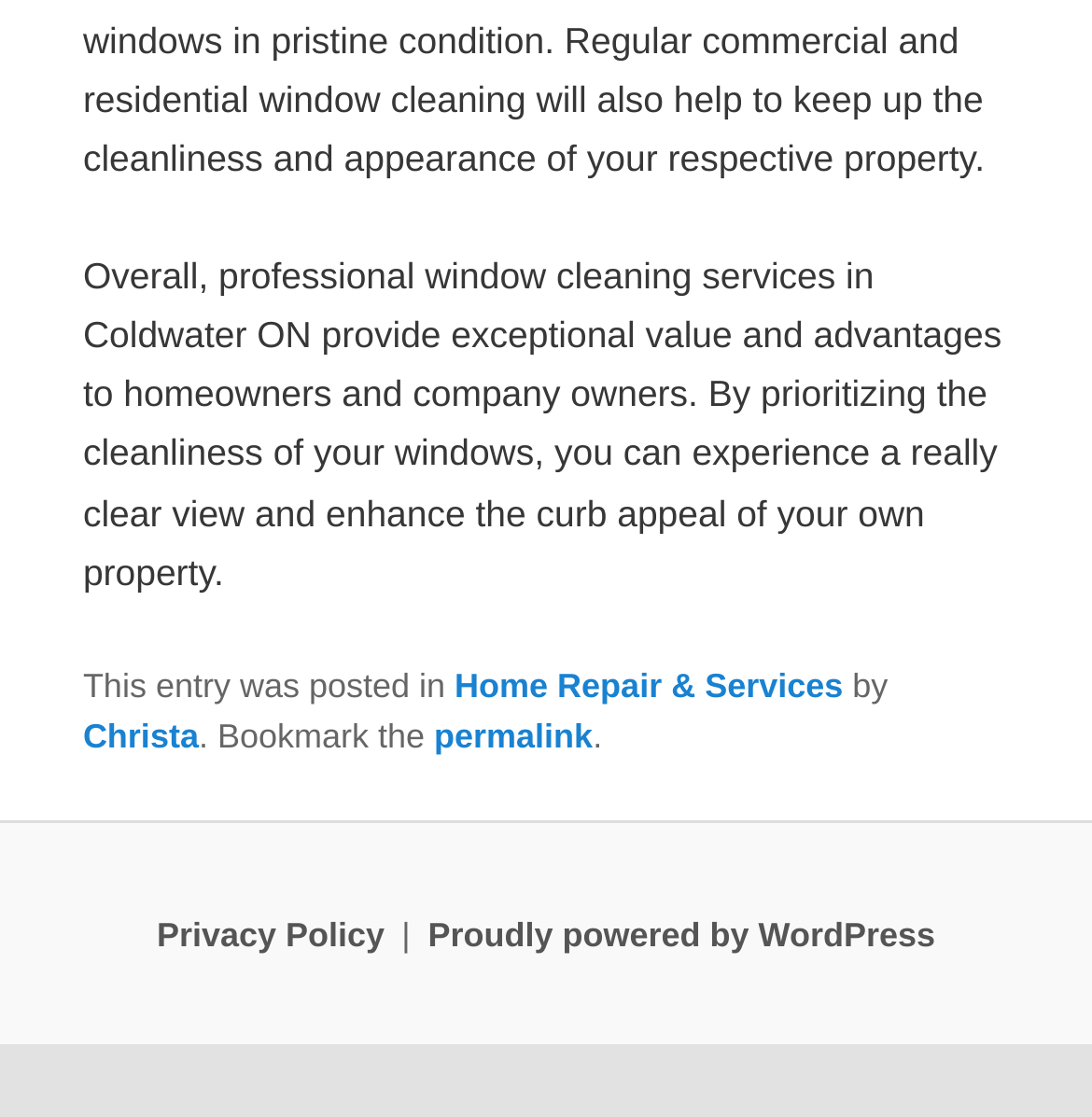What is the name of the author of the post?
Answer the question based on the image using a single word or a brief phrase.

Christa